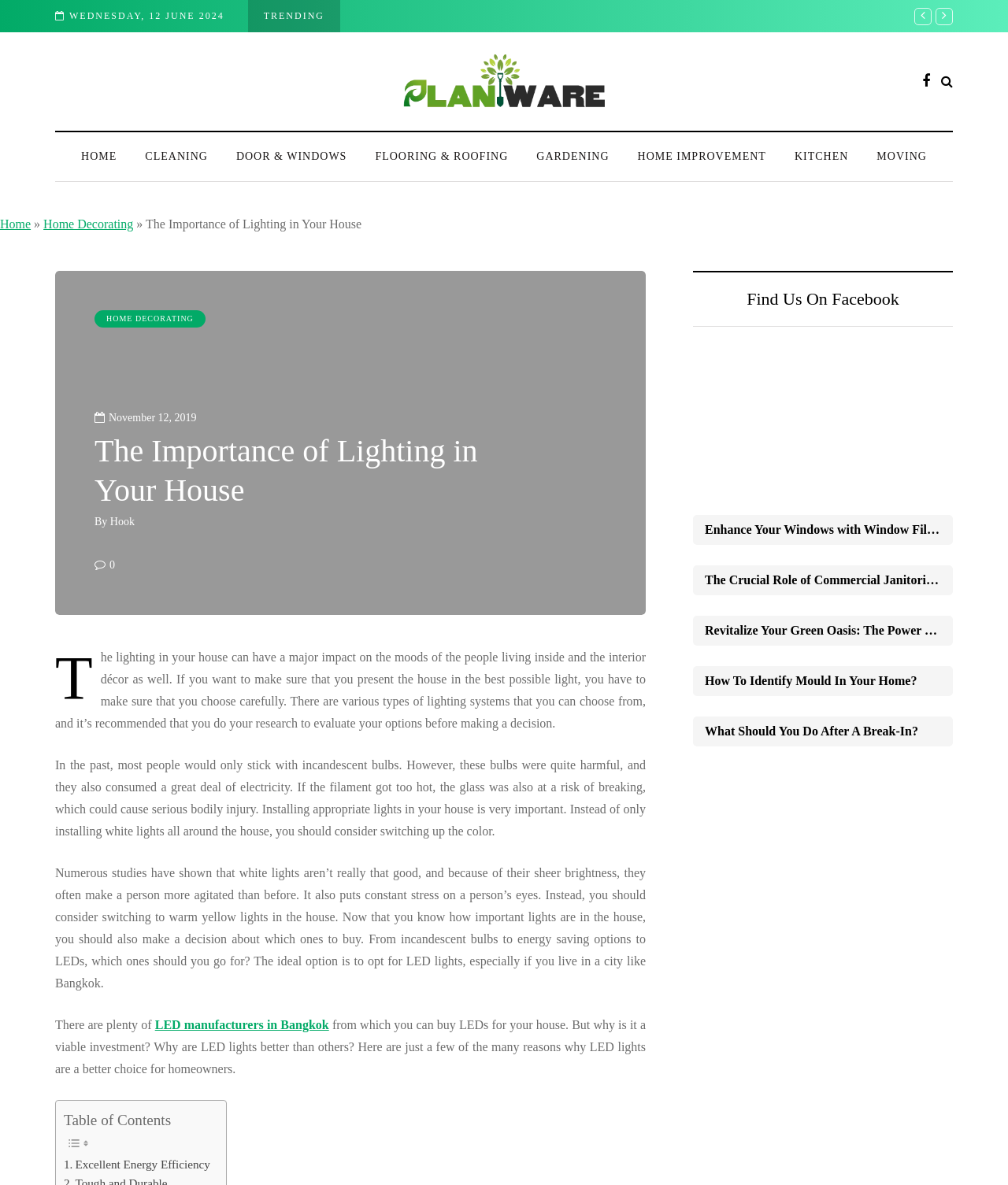Please reply with a single word or brief phrase to the question: 
What is the ideal option for lighting in a city like Bangkok?

LED lights